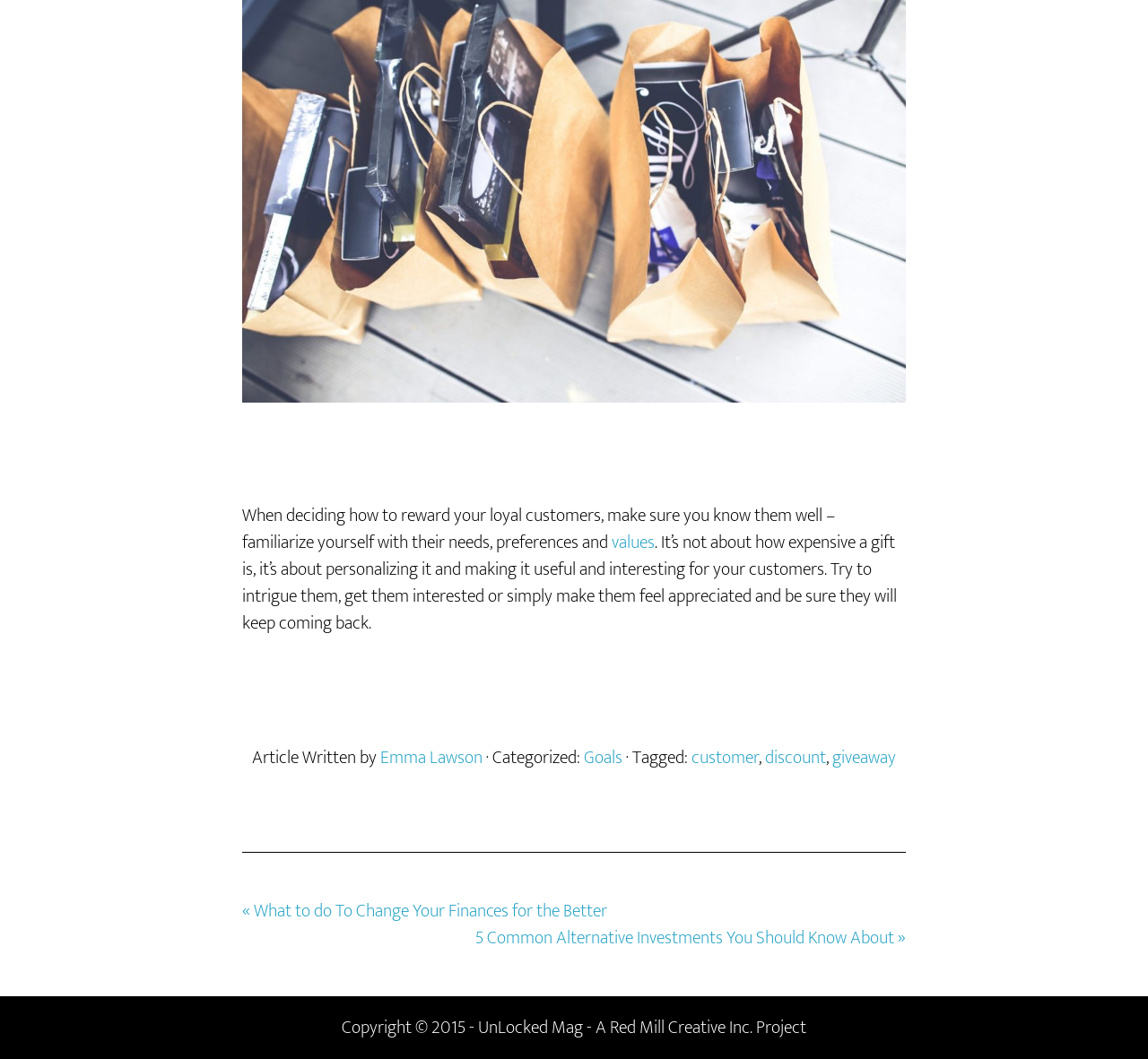Could you indicate the bounding box coordinates of the region to click in order to complete this instruction: "read the article written by Emma Lawson".

[0.331, 0.701, 0.42, 0.73]